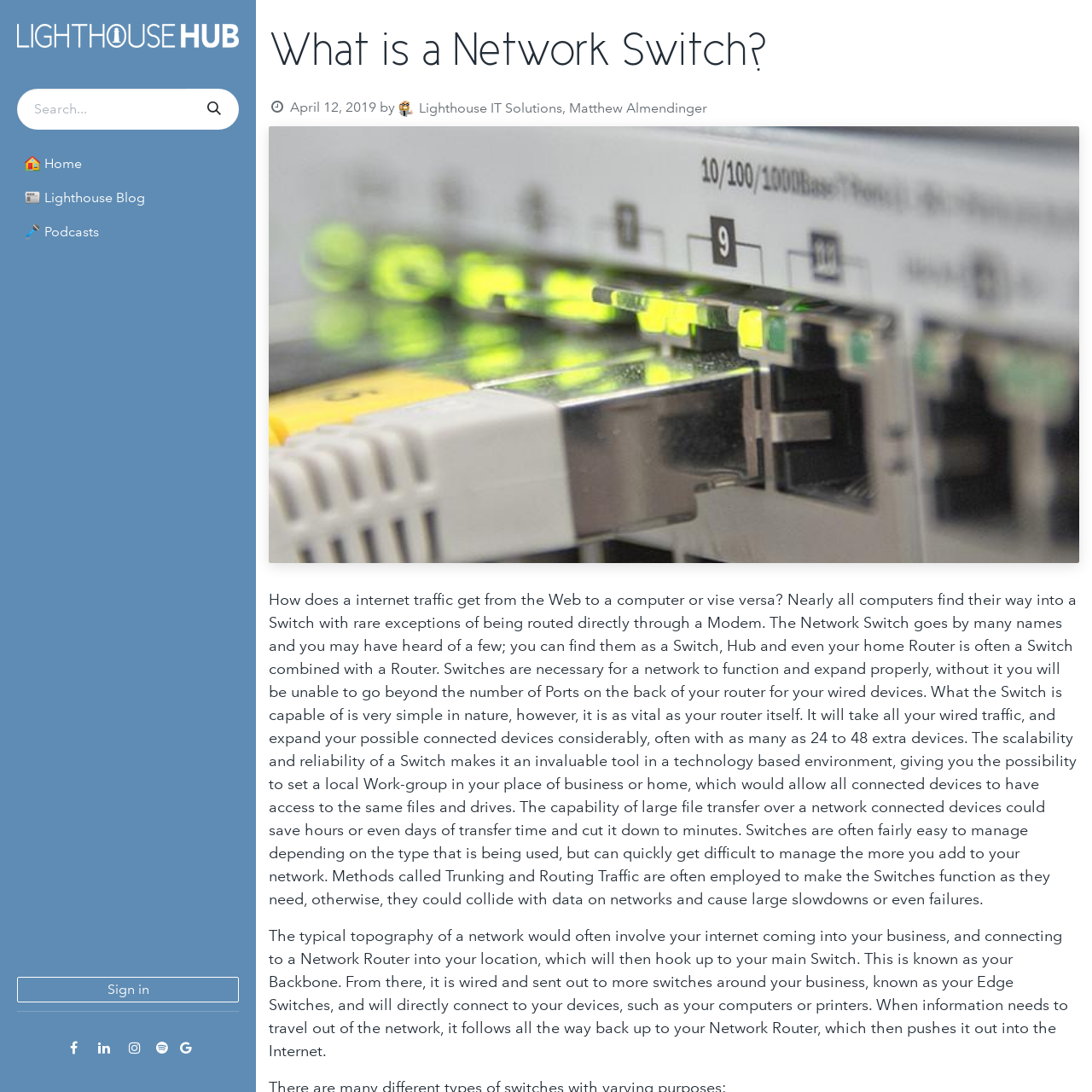Find and generate the main title of the webpage.

What is a Network Switch?